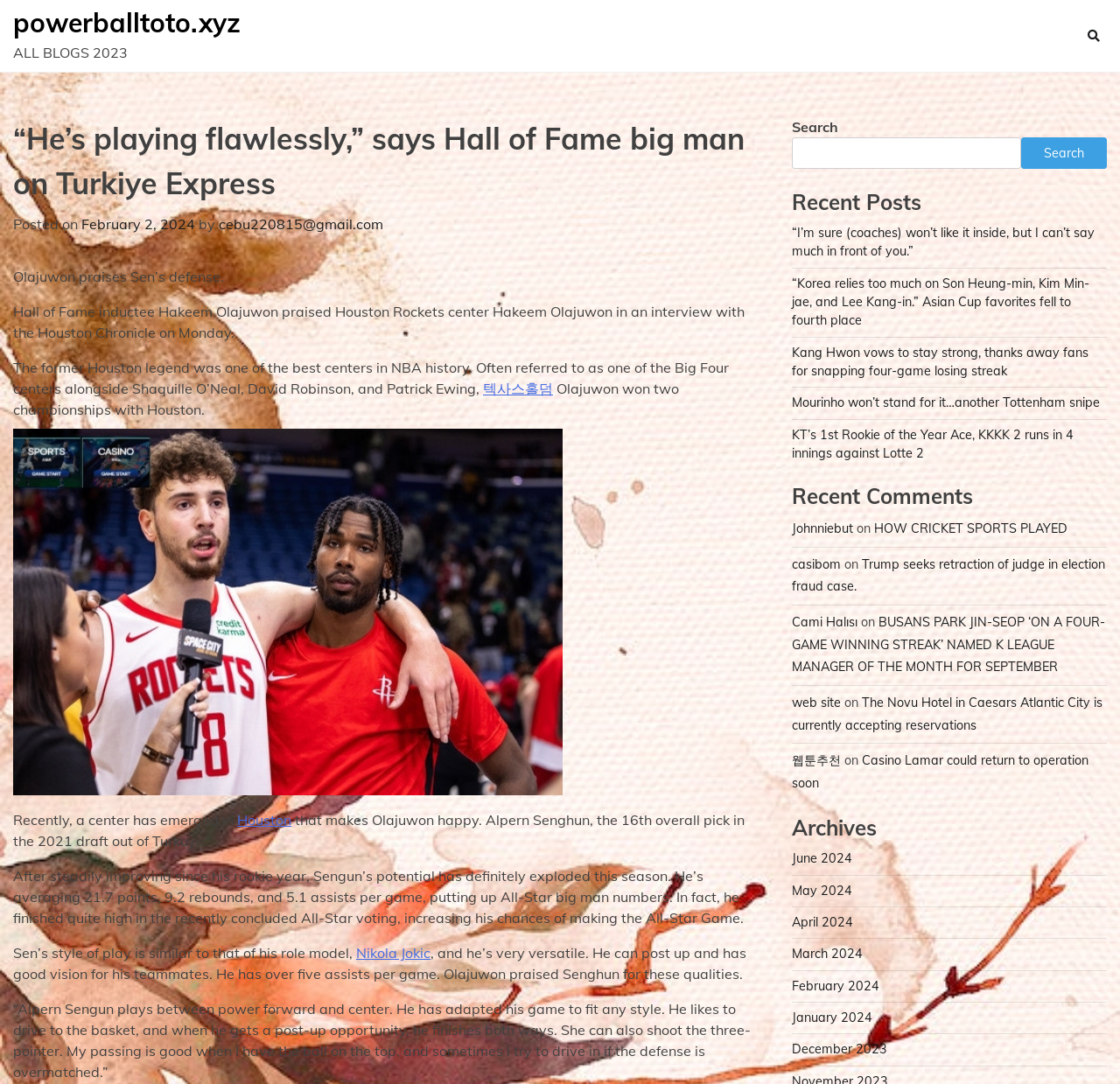Provide the bounding box coordinates of the HTML element described by the text: "February 2, 2024February 2, 2024".

[0.073, 0.199, 0.174, 0.215]